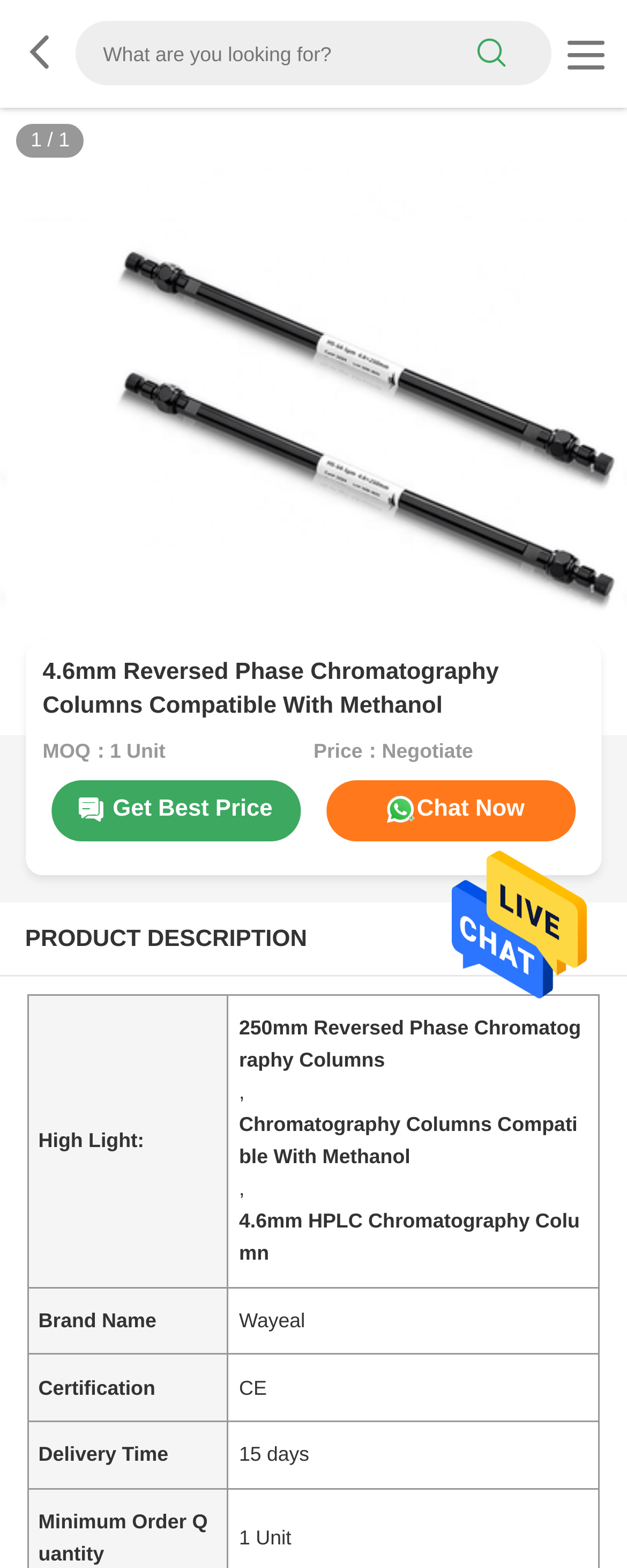Find the primary header on the webpage and provide its text.

4.6mm Reversed Phase Chromatography Columns Compatible With Methanol